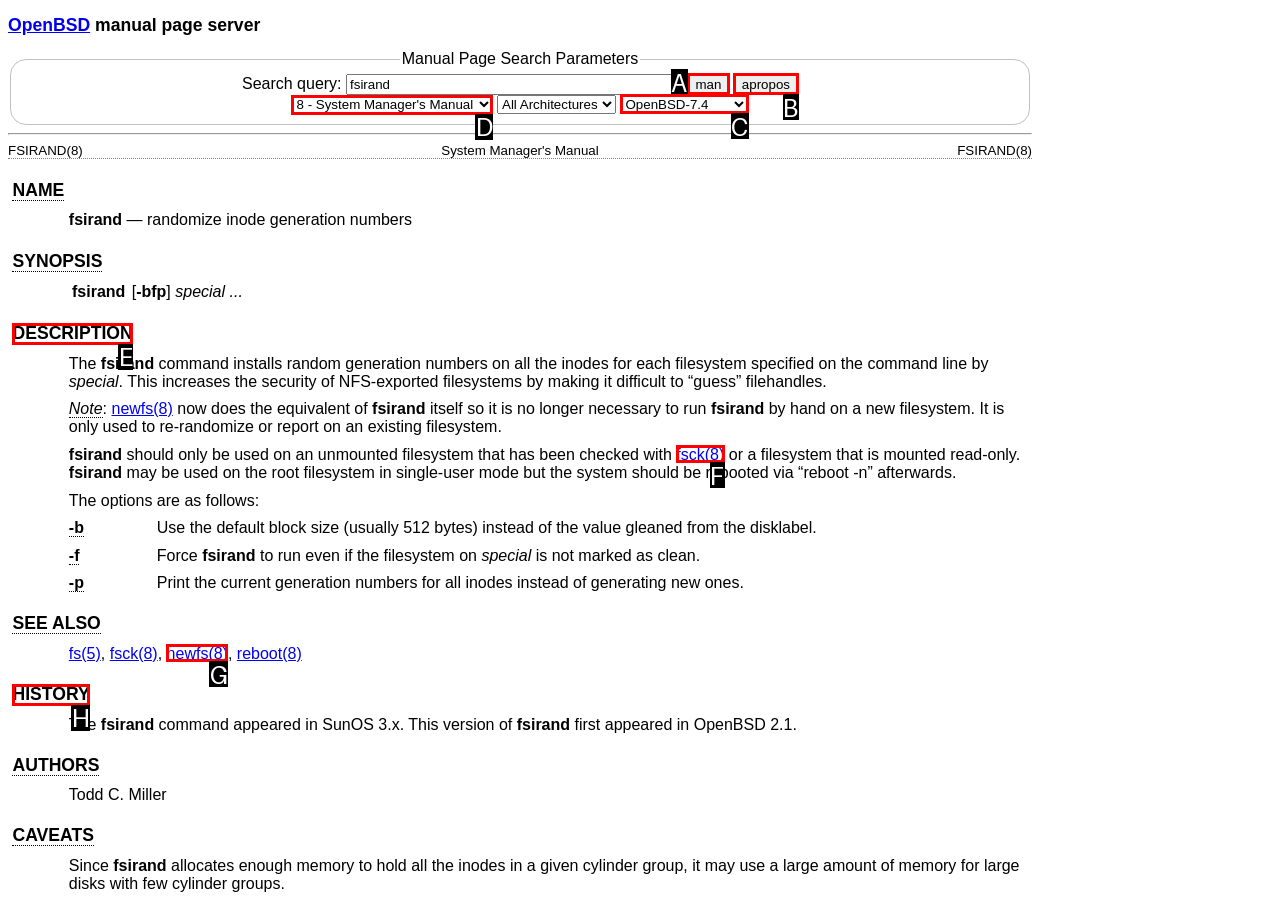Tell me which letter I should select to achieve the following goal: Select a manual section from the dropdown
Answer with the corresponding letter from the provided options directly.

D